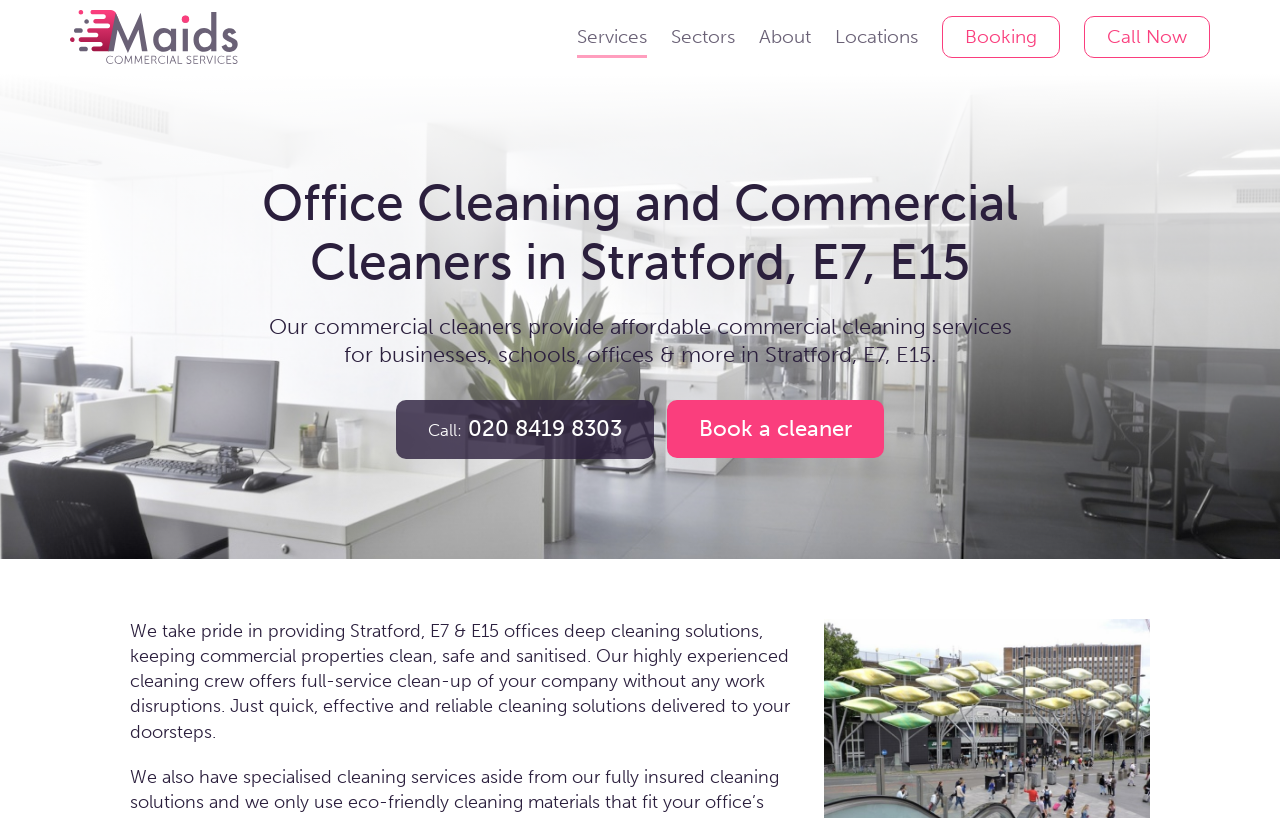Produce an extensive caption that describes everything on the webpage.

The webpage is about Maids Commercial Services, a company providing office cleaning and commercial cleaning services in Stratford, E7, and E15. At the top of the page, there is a main navigation menu with seven links: "Maids Commercial Services", "Services", "Sectors", "About", "Locations", "Booking", and "Call Now". The "Maids Commercial Services" link is accompanied by an image with the same name.

Below the navigation menu, there is a large heading that reads "Office Cleaning and Commercial Cleaners in Stratford, E7, E15". Underneath the heading, there is a paragraph of text that summarizes the services provided by the company, stating that they offer affordable commercial cleaning services for businesses, schools, offices, and more in Stratford, E7, and E15.

To the right of the paragraph, there are two links: "Call: 020 8419 8303" and "Book a cleaner". Further down the page, there is a block of text that describes the company's cleaning services in more detail, highlighting their ability to provide deep cleaning solutions, keep commercial properties clean, safe, and sanitized, and offer full-service clean-up without disrupting work.